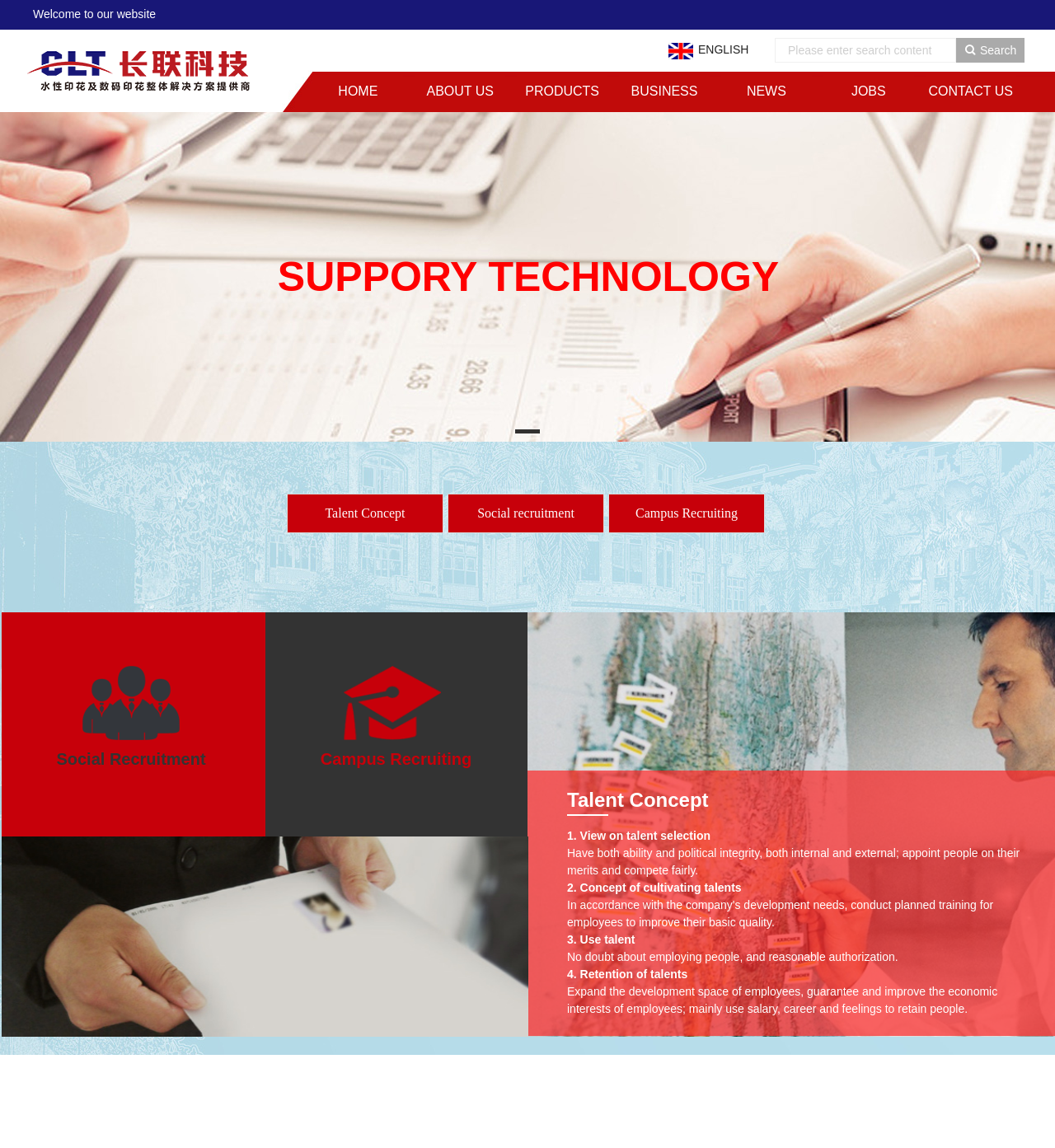Kindly determine the bounding box coordinates for the clickable area to achieve the given instruction: "View JOBS".

[0.78, 0.065, 0.866, 0.094]